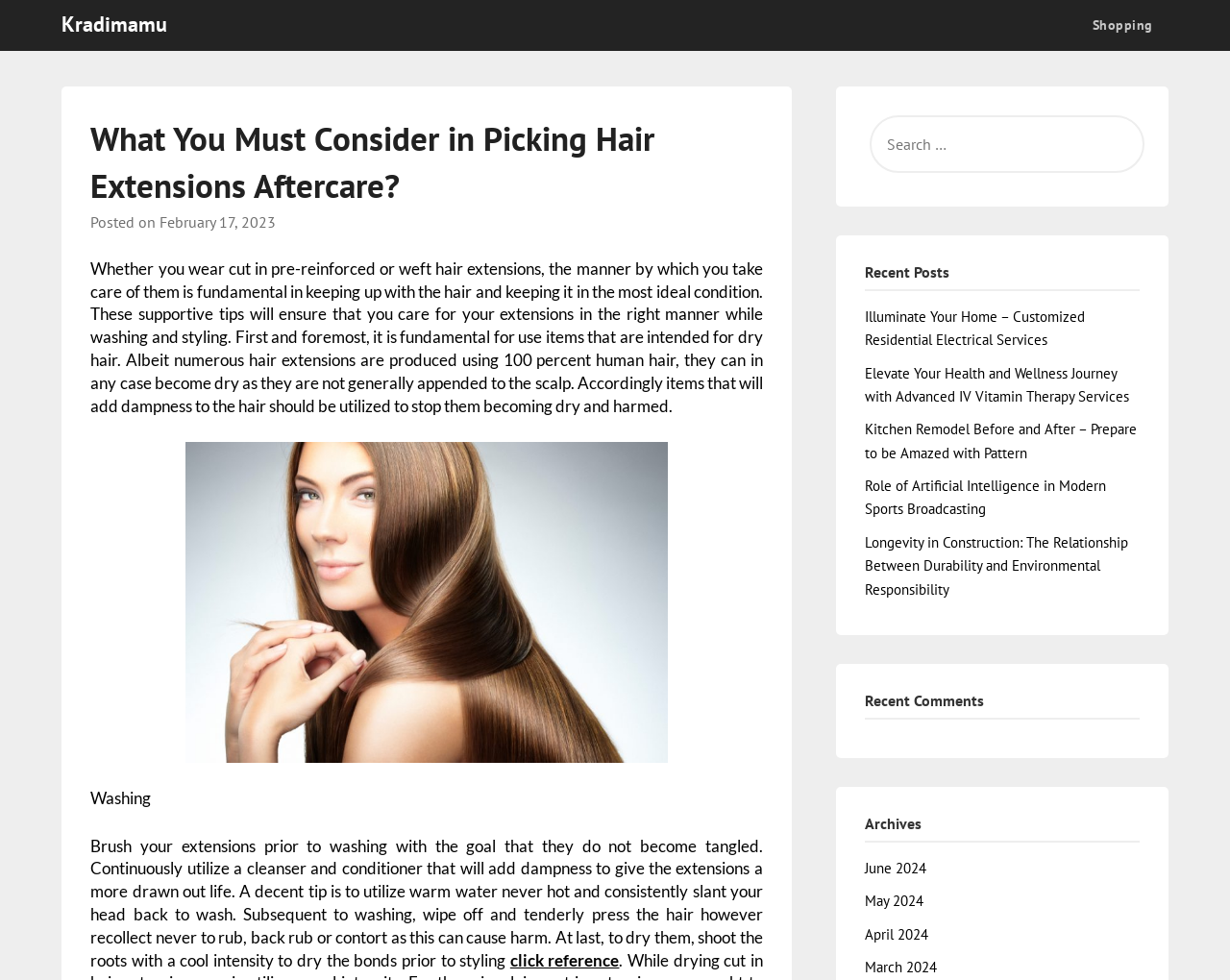Generate the text content of the main heading of the webpage.

What You Must Consider in Picking Hair Extensions Aftercare?